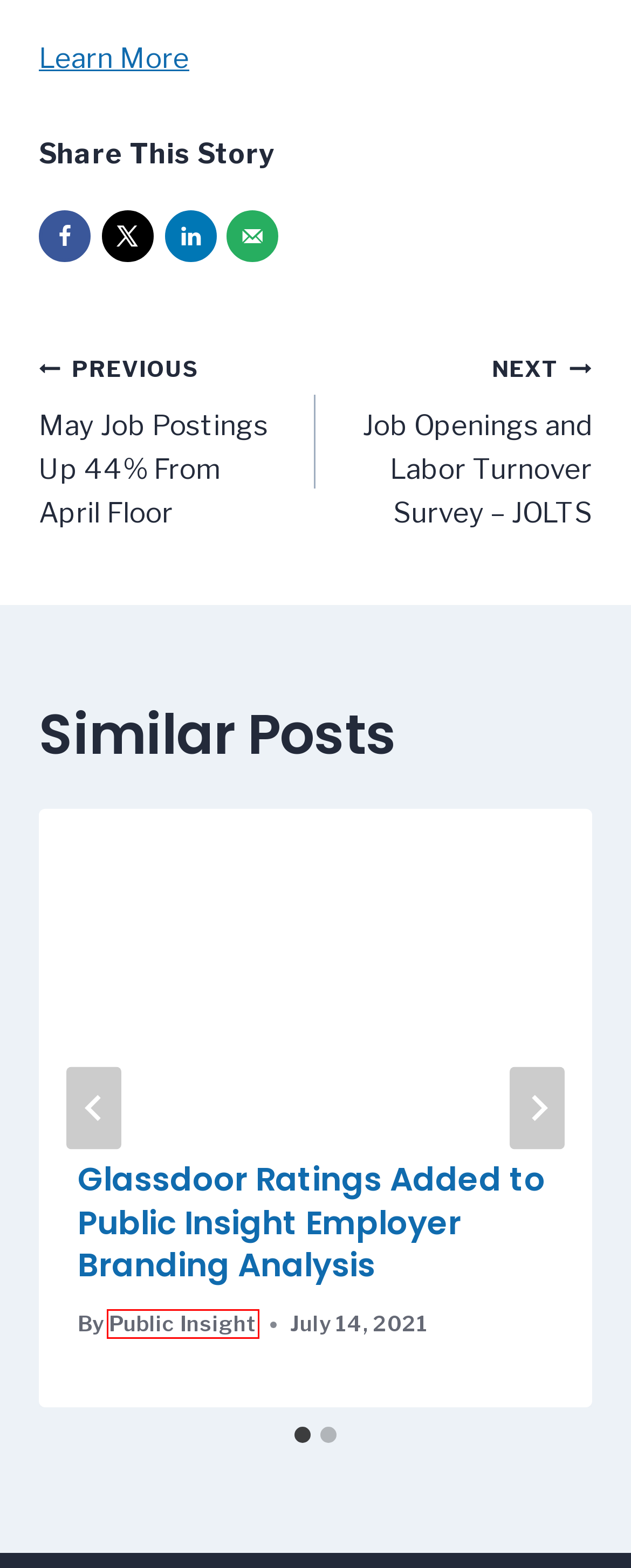Using the screenshot of a webpage with a red bounding box, pick the webpage description that most accurately represents the new webpage after the element inside the red box is clicked. Here are the candidates:
A. Public Insight
B. May Job Postings Up 44% From April Floor – Public Insight
C. Home – Public Insight
D. Dan Quigg, Author at Public Insight
E. Job Openings and Labor Turnover Survey - JOLTS – Public Insight
F. Glassdoor Ratings Added to Public Insight Employer Branding Analysis – Public Insight
G. US Jobs Report - Insights for Today's Job Market – Public Insight
H. Resources – Public Insight

A